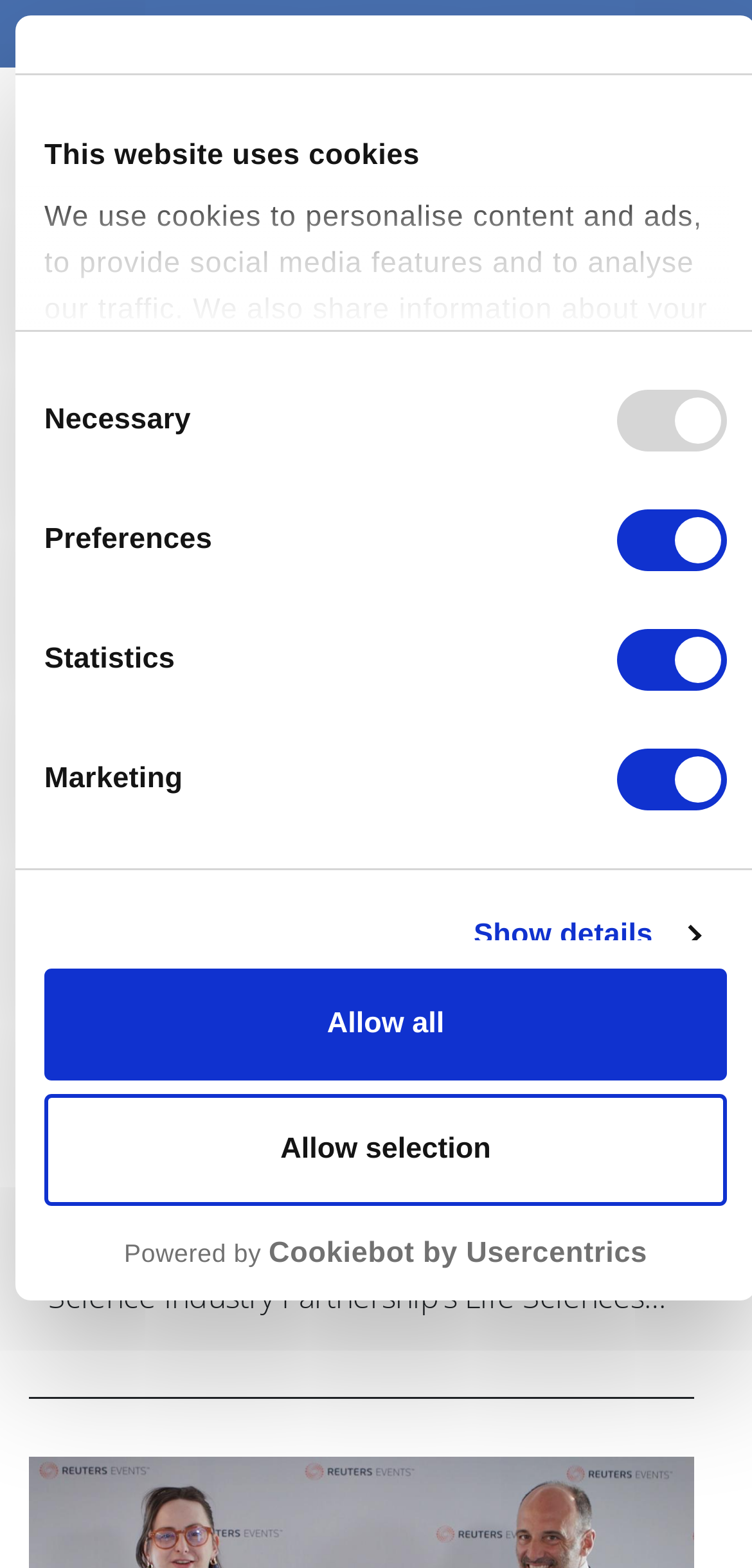Identify the bounding box coordinates for the region of the element that should be clicked to carry out the instruction: "Click the 'Sign up' link". The bounding box coordinates should be four float numbers between 0 and 1, i.e., [left, top, right, bottom].

[0.103, 0.011, 0.221, 0.037]